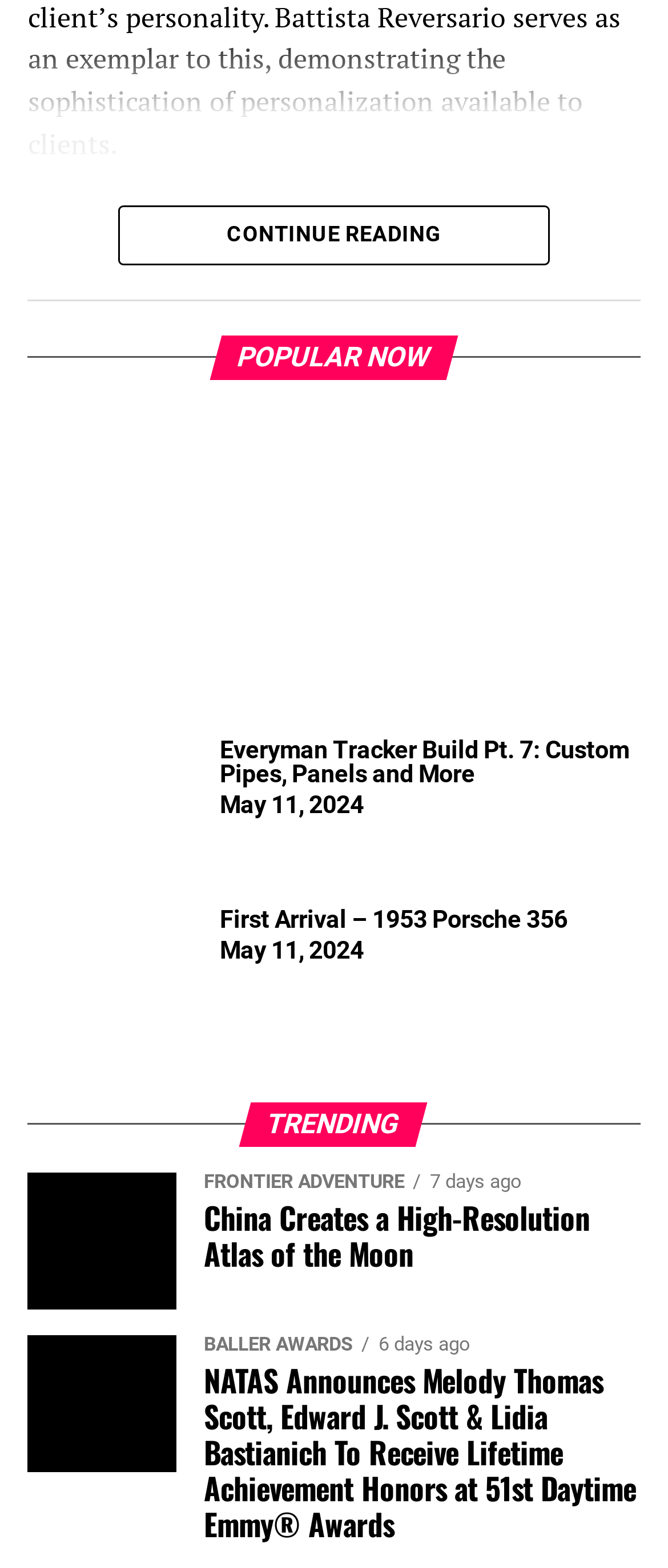Identify the bounding box coordinates for the region to click in order to carry out this instruction: "Read the article about Everyman Tracker Build Pt. 7". Provide the coordinates using four float numbers between 0 and 1, formatted as [left, top, right, bottom].

[0.042, 0.544, 0.247, 0.563]